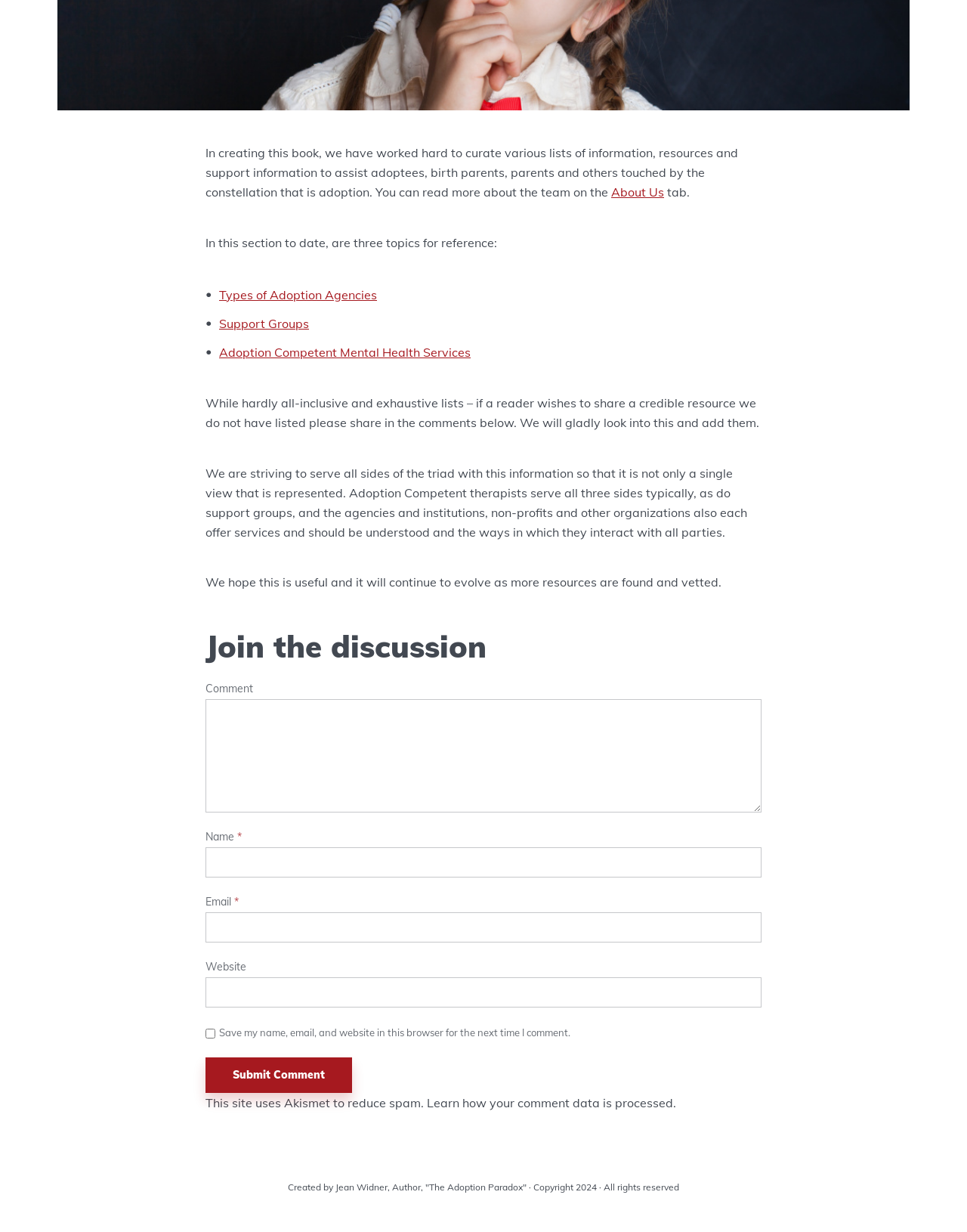Identify and provide the bounding box coordinates of the UI element described: "parent_node: Website name="url"". The coordinates should be formatted as [left, top, right, bottom], with each number being a float between 0 and 1.

[0.212, 0.793, 0.788, 0.817]